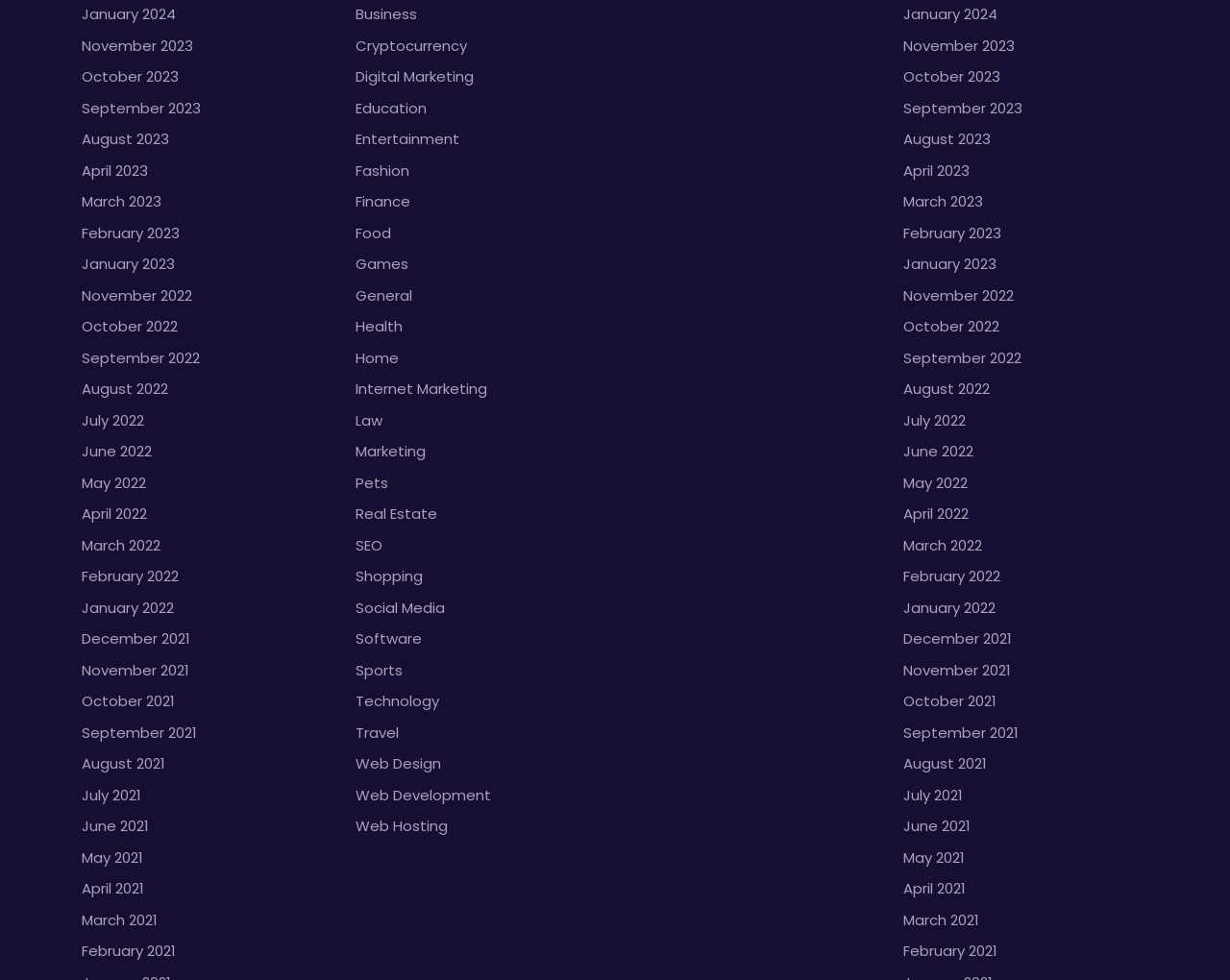What is the earliest month listed on the webpage?
Use the image to answer the question with a single word or phrase.

January 2021